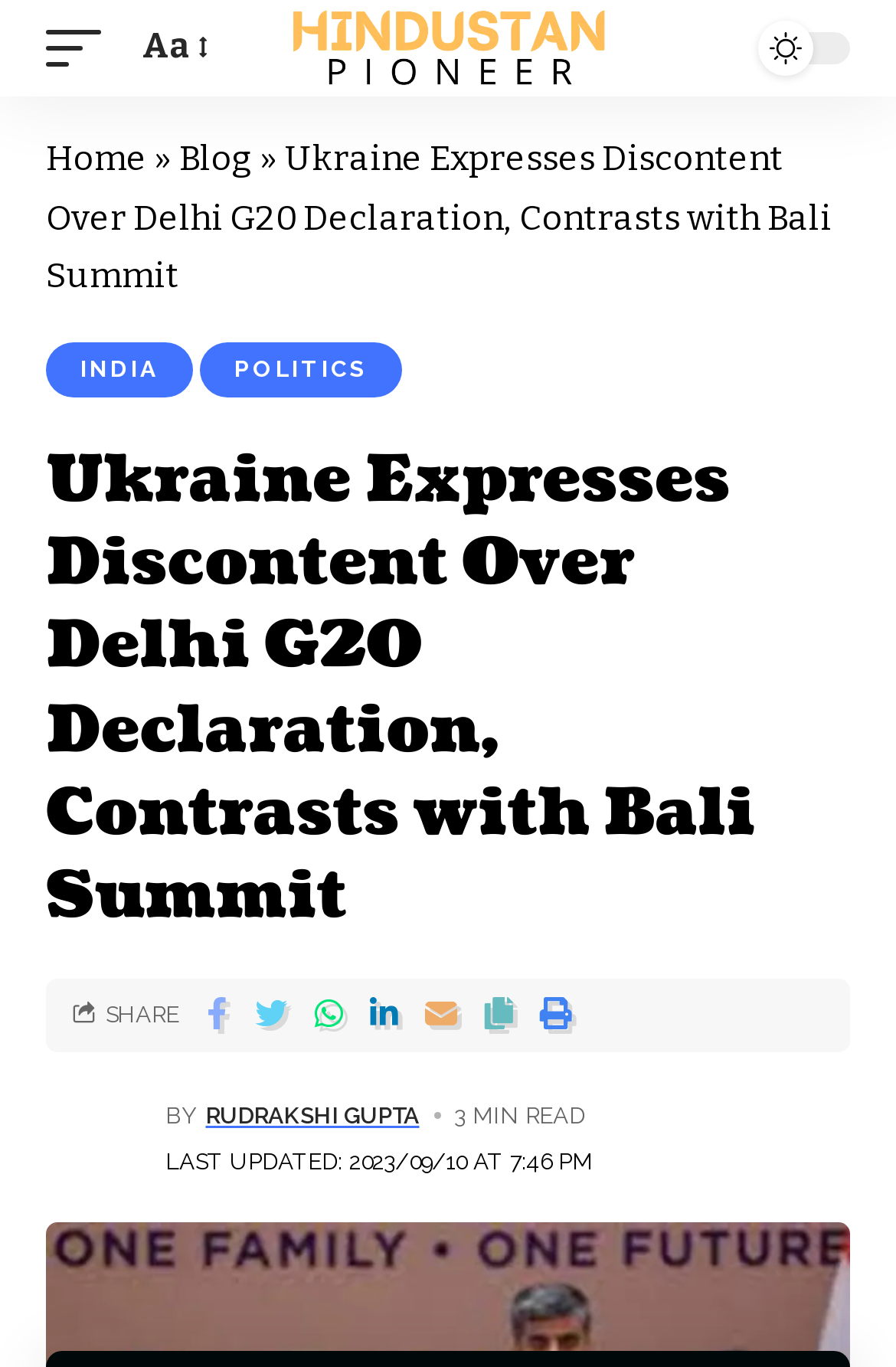What is the estimated reading time of the article?
Offer a detailed and exhaustive answer to the question.

The estimated reading time can be found at the bottom of the article, where it says '3 MIN READ'. This suggests that the article can be read in approximately three minutes.